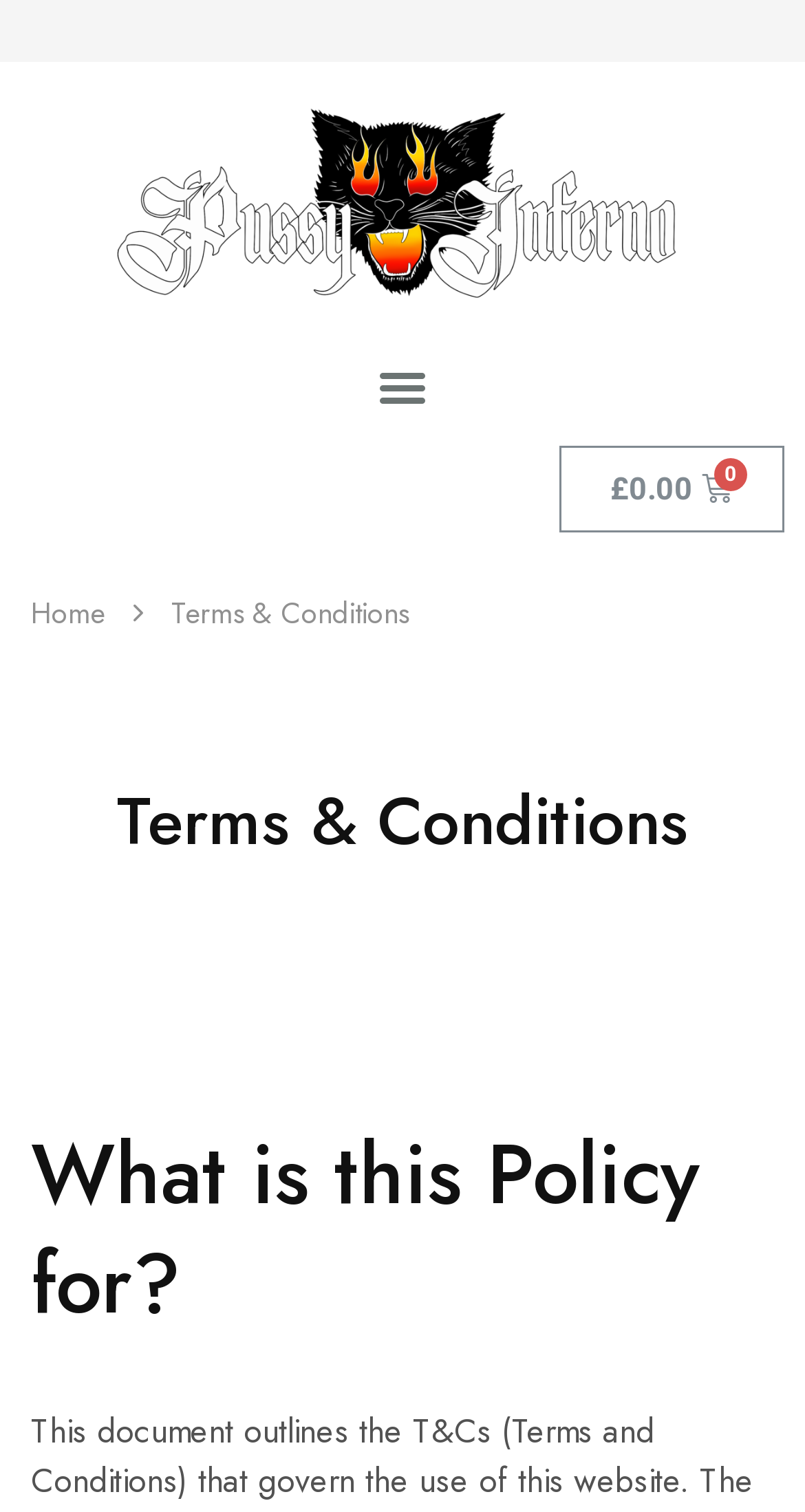Bounding box coordinates should be provided in the format (top-left x, top-left y, bottom-right x, bottom-right y) with all values between 0 and 1. Identify the bounding box for this UI element: £0.00 0 Cart

[0.694, 0.295, 0.974, 0.352]